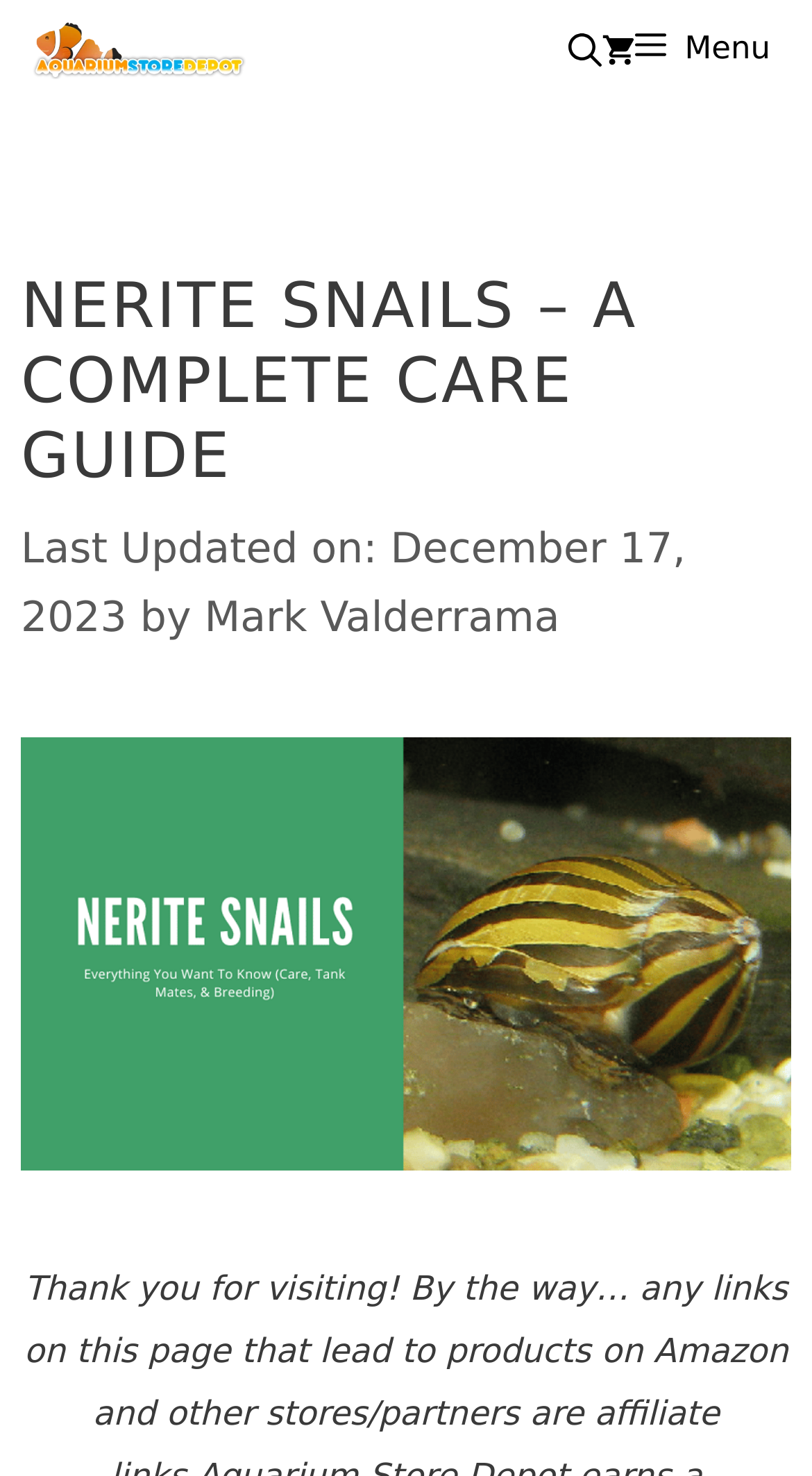What is the main image on this webpage about?
Please give a detailed and elaborate explanation in response to the question.

I found the main image by looking at the header section of the webpage, where I saw an image with an alt text 'Nerite Snails'.